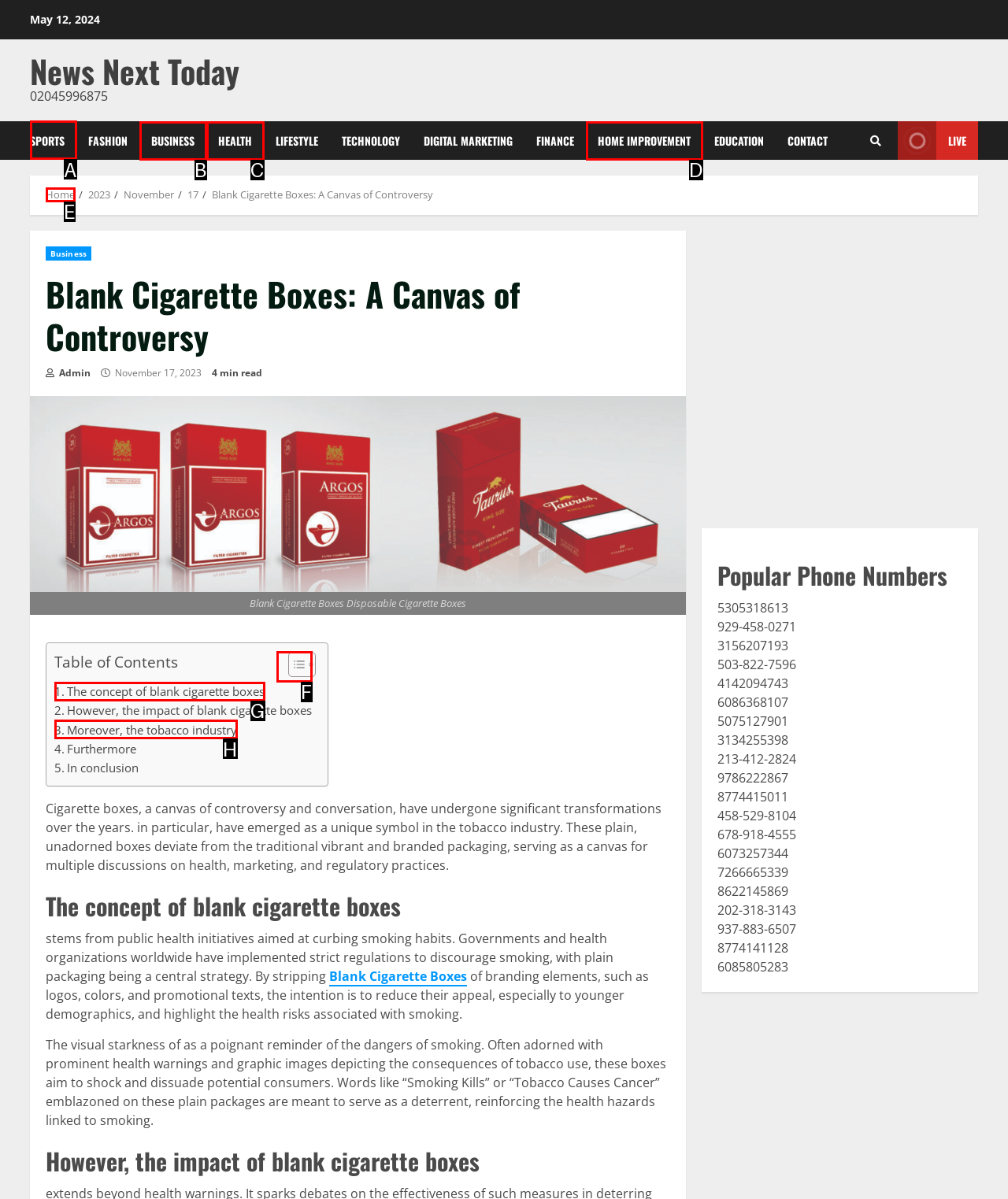For the instruction: Click on the 'SPORTS' link, which HTML element should be clicked?
Respond with the letter of the appropriate option from the choices given.

A